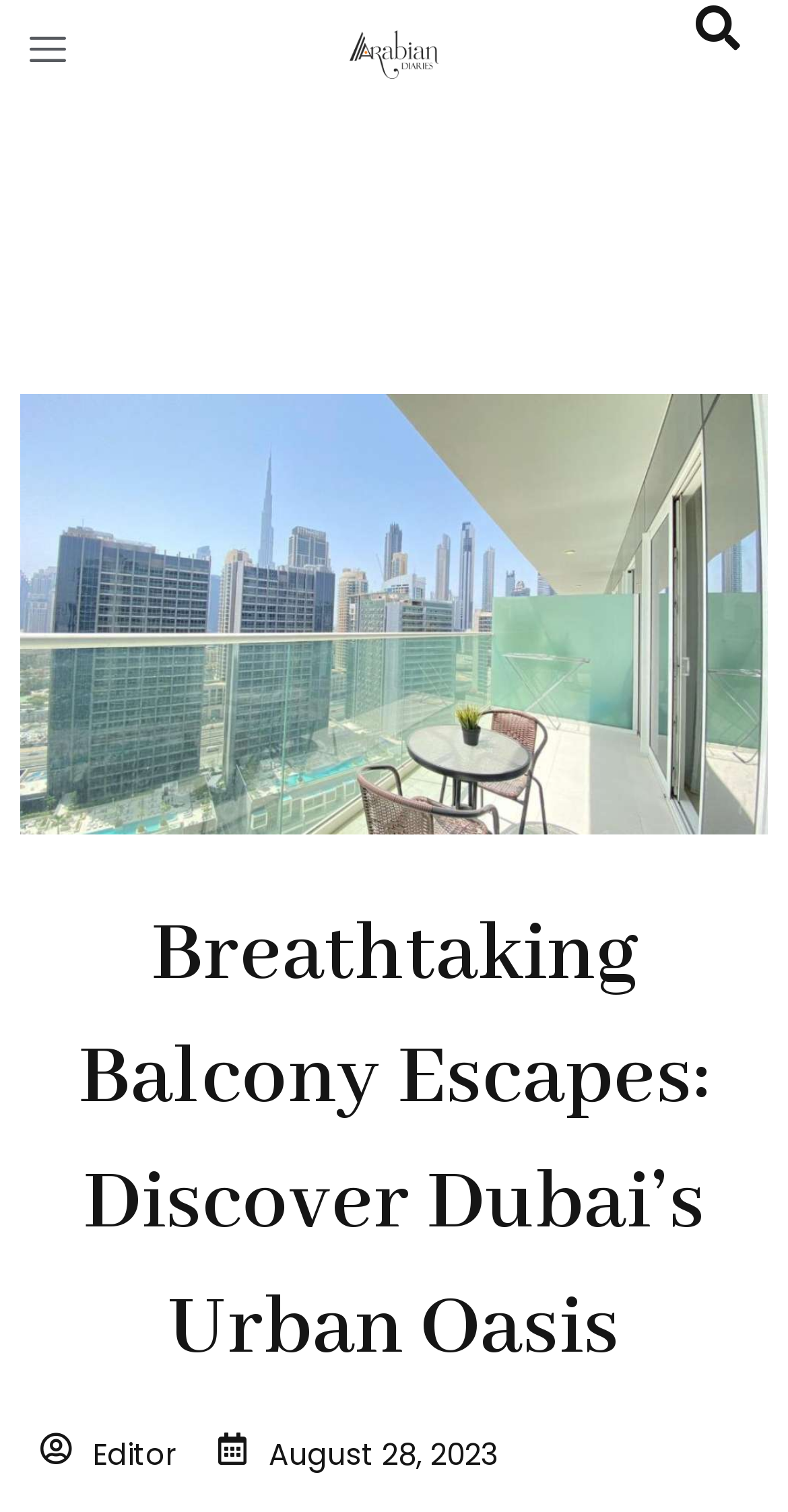Use the details in the image to answer the question thoroughly: 
What is the date of the article?

The date of the article can be found in the StaticText element with the text 'August 28, 2023', which is located at the bottom of the webpage.